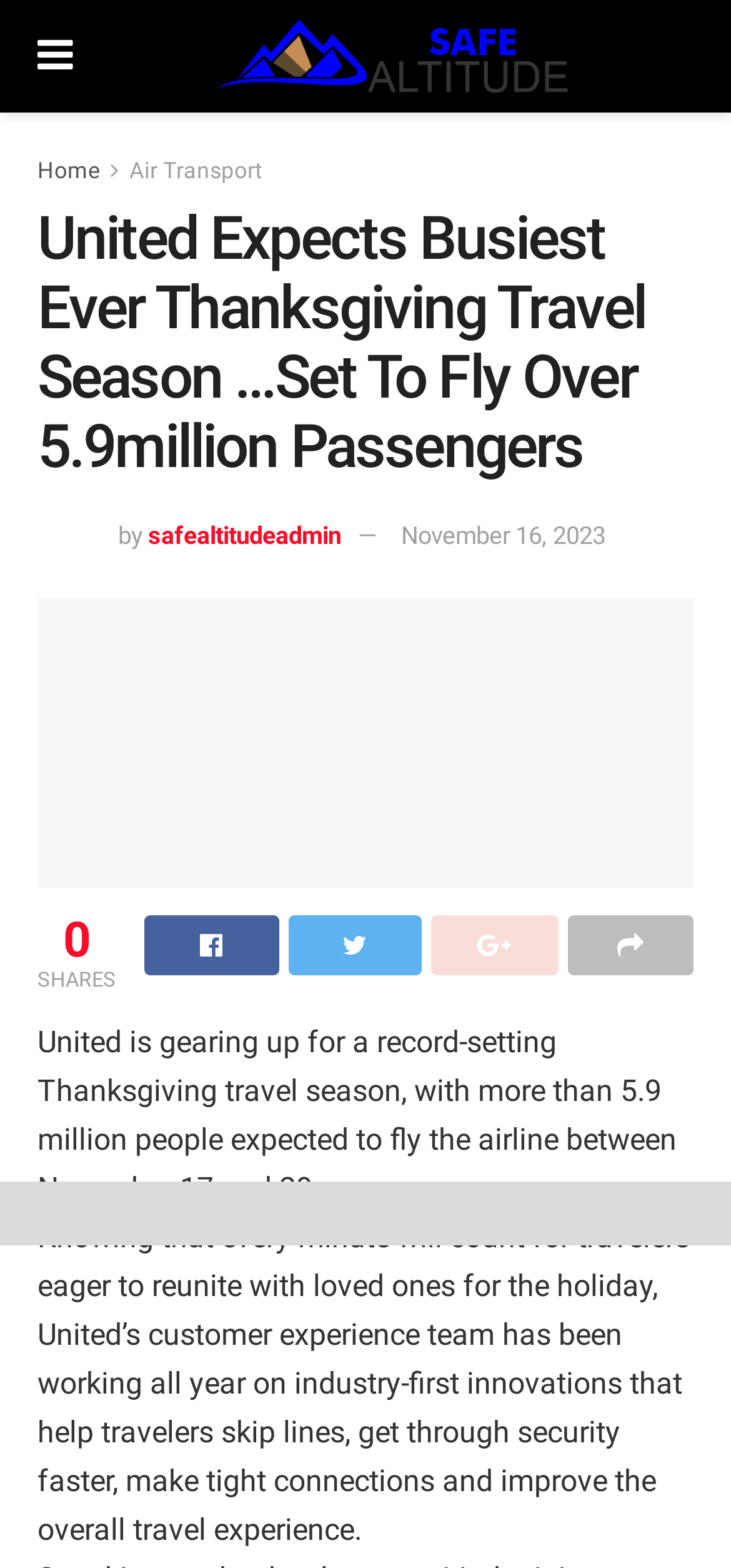Identify the webpage's primary heading and generate its text.

United Expects Busiest Ever Thanksgiving Travel Season …Set To Fly Over 5.9million Passengers